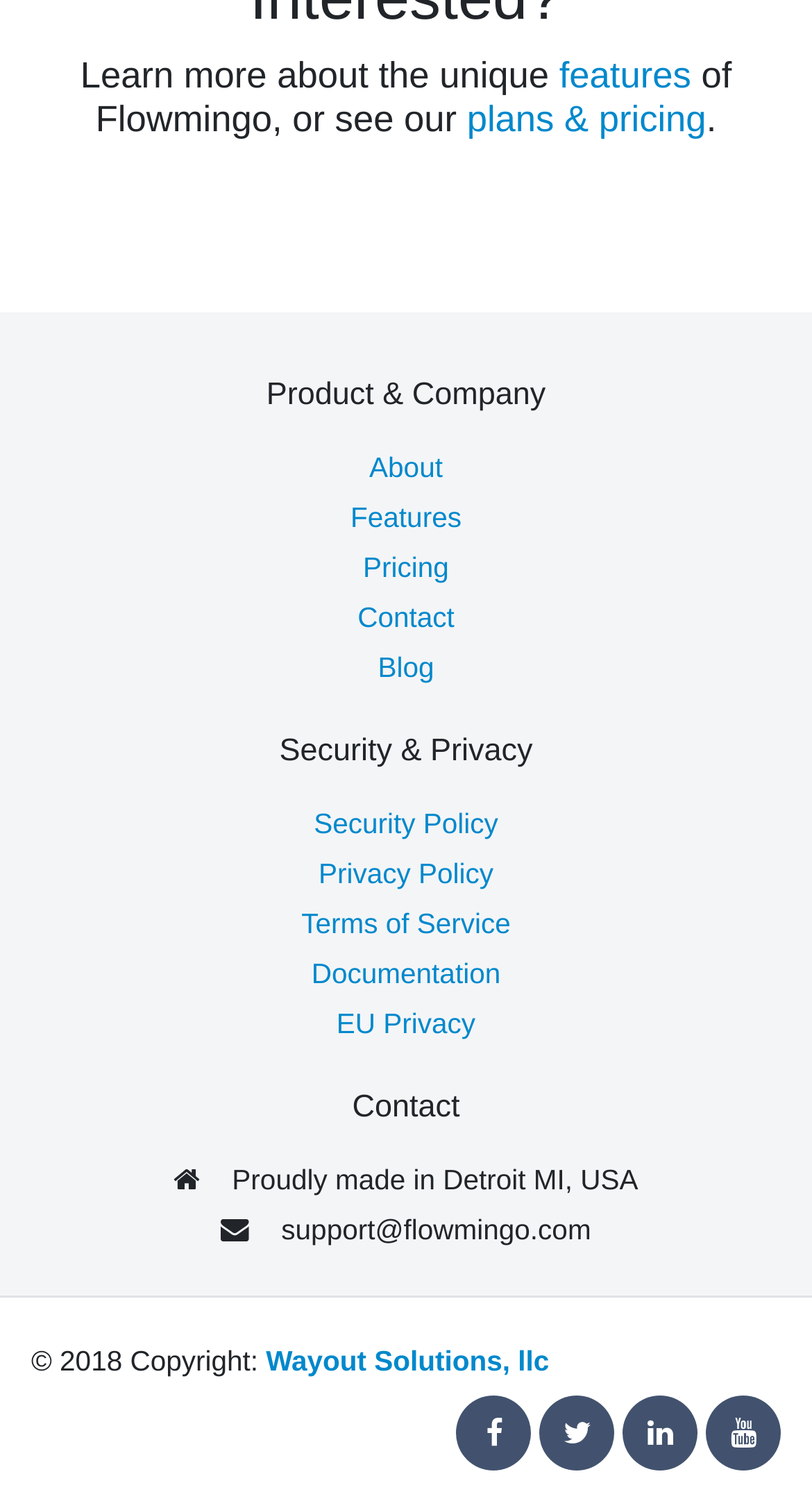Please determine the bounding box coordinates for the element with the description: "Privacy Policy".

[0.392, 0.569, 0.608, 0.59]